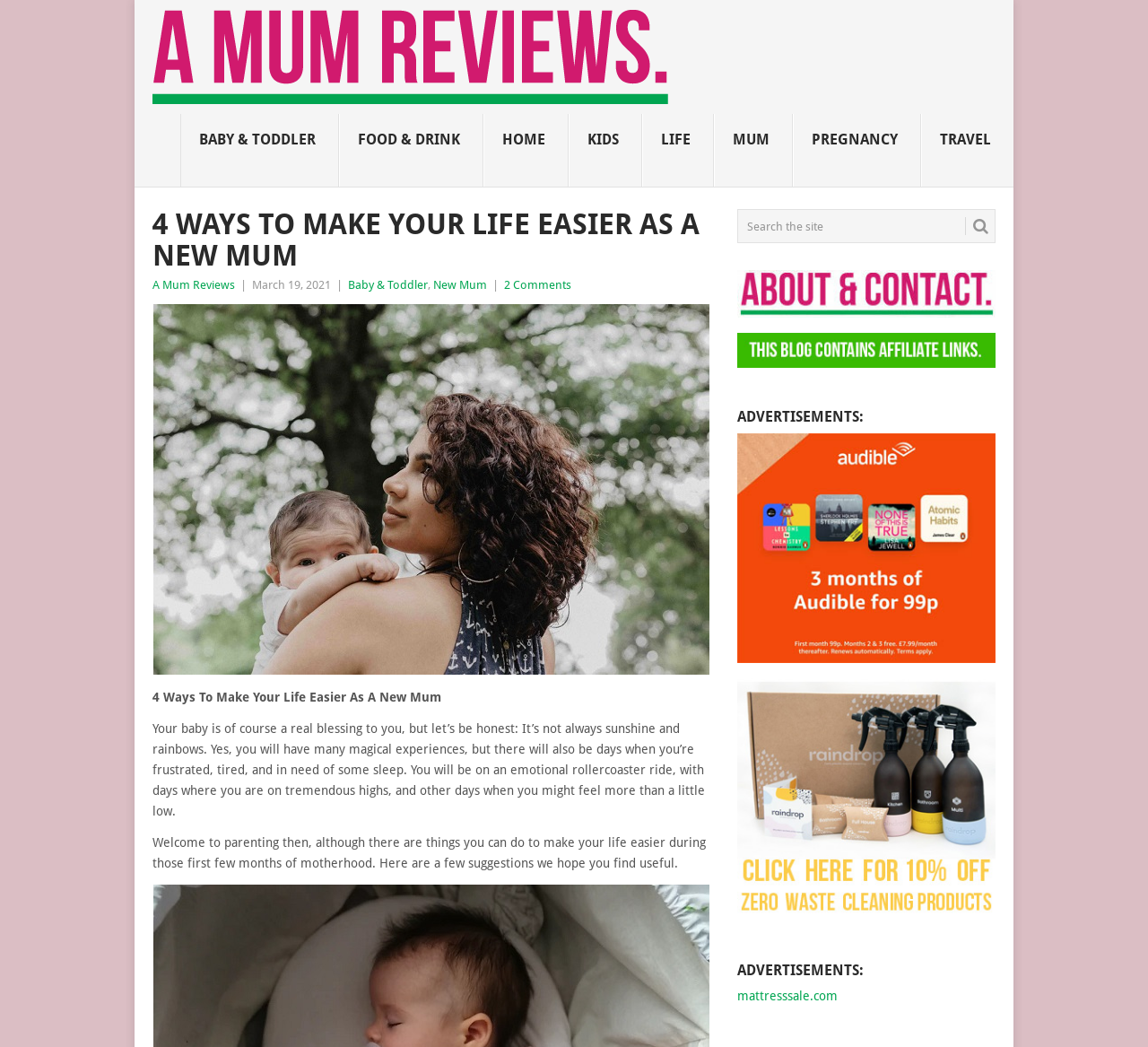Show the bounding box coordinates of the element that should be clicked to complete the task: "View 'Latest Articles'".

None